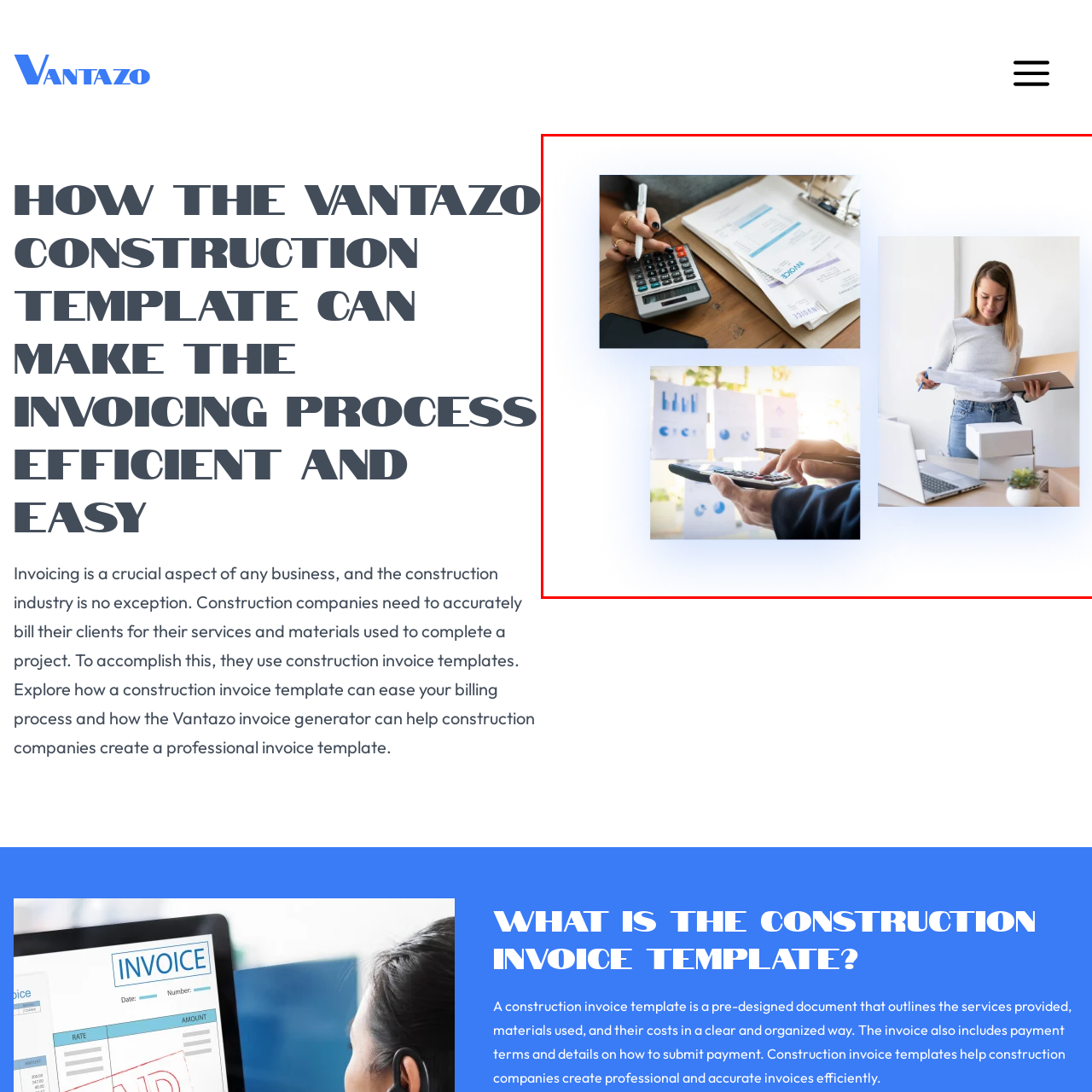What is the purpose of the charts or graphs in the bottom center image?  
Look closely at the image marked by the red border and give a detailed response rooted in the visual details found within the image.

The charts or graphs in the bottom center image likely represent project data or finances, and they are used to aid in decision-making, emphasizing the analytical aspect of managing construction finances.